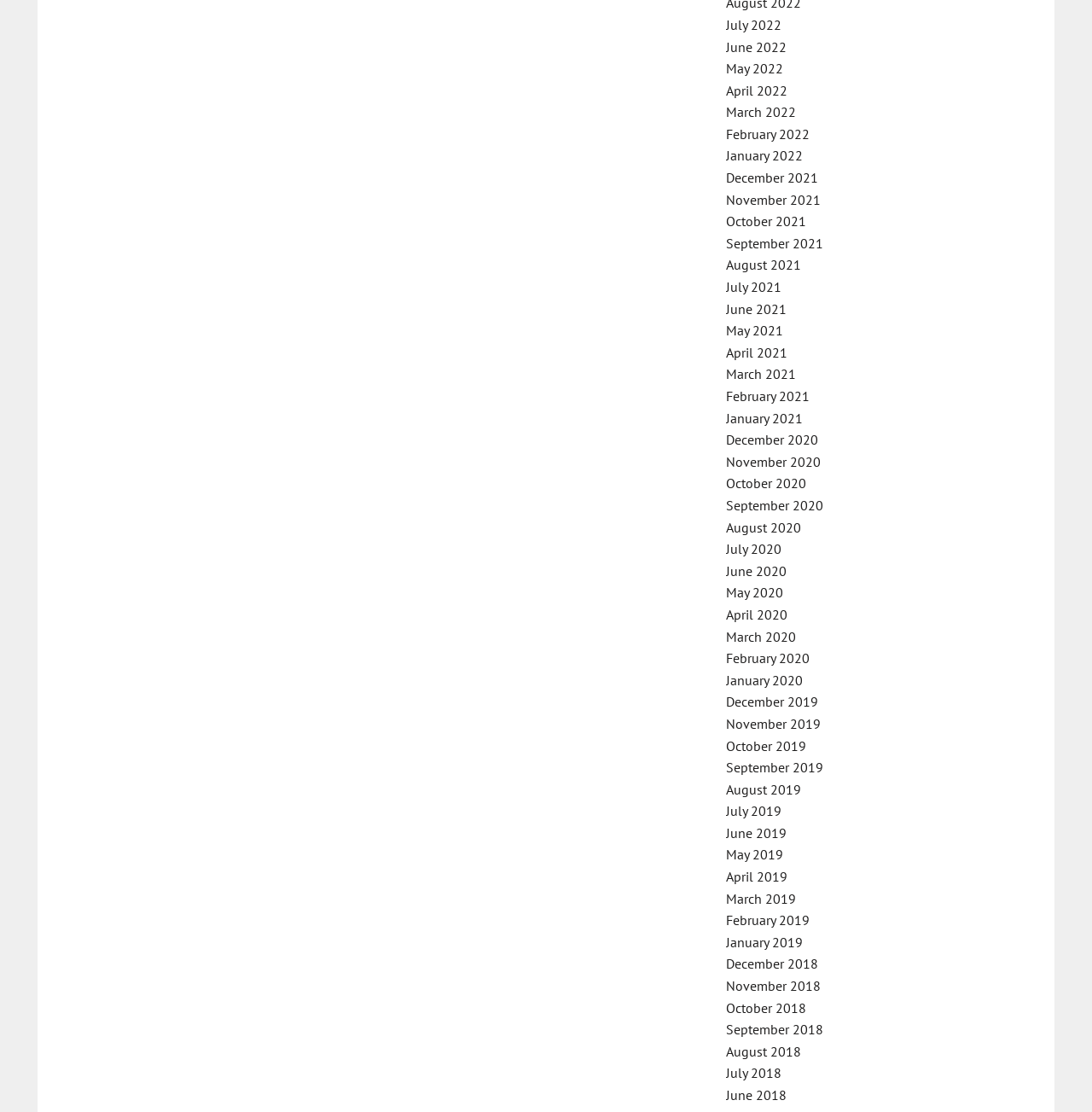Could you highlight the region that needs to be clicked to execute the instruction: "View January 2022"?

[0.665, 0.132, 0.735, 0.148]